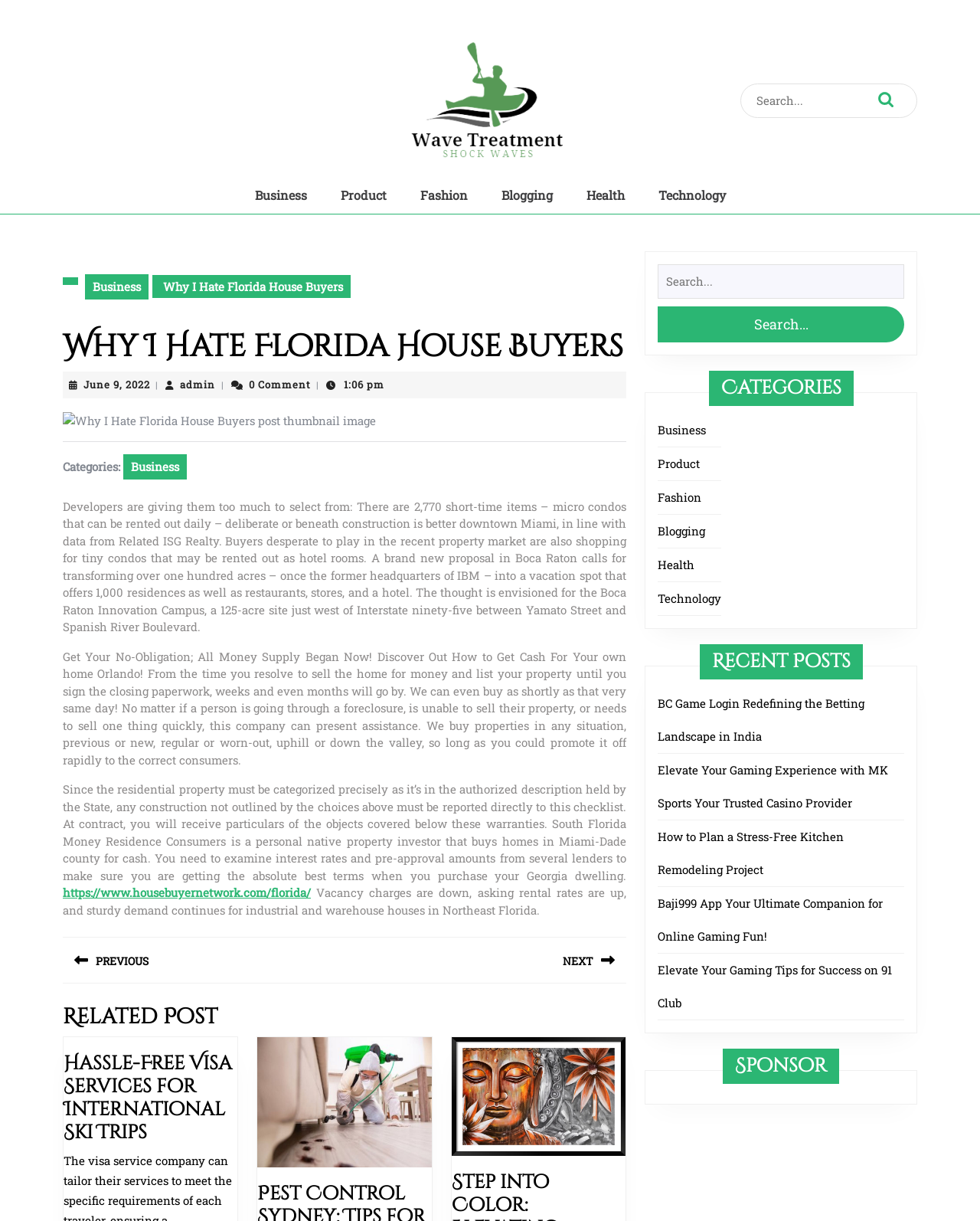Determine the bounding box coordinates for the element that should be clicked to follow this instruction: "Click on the 'Business' category". The coordinates should be given as four float numbers between 0 and 1, in the format [left, top, right, bottom].

[0.244, 0.145, 0.329, 0.175]